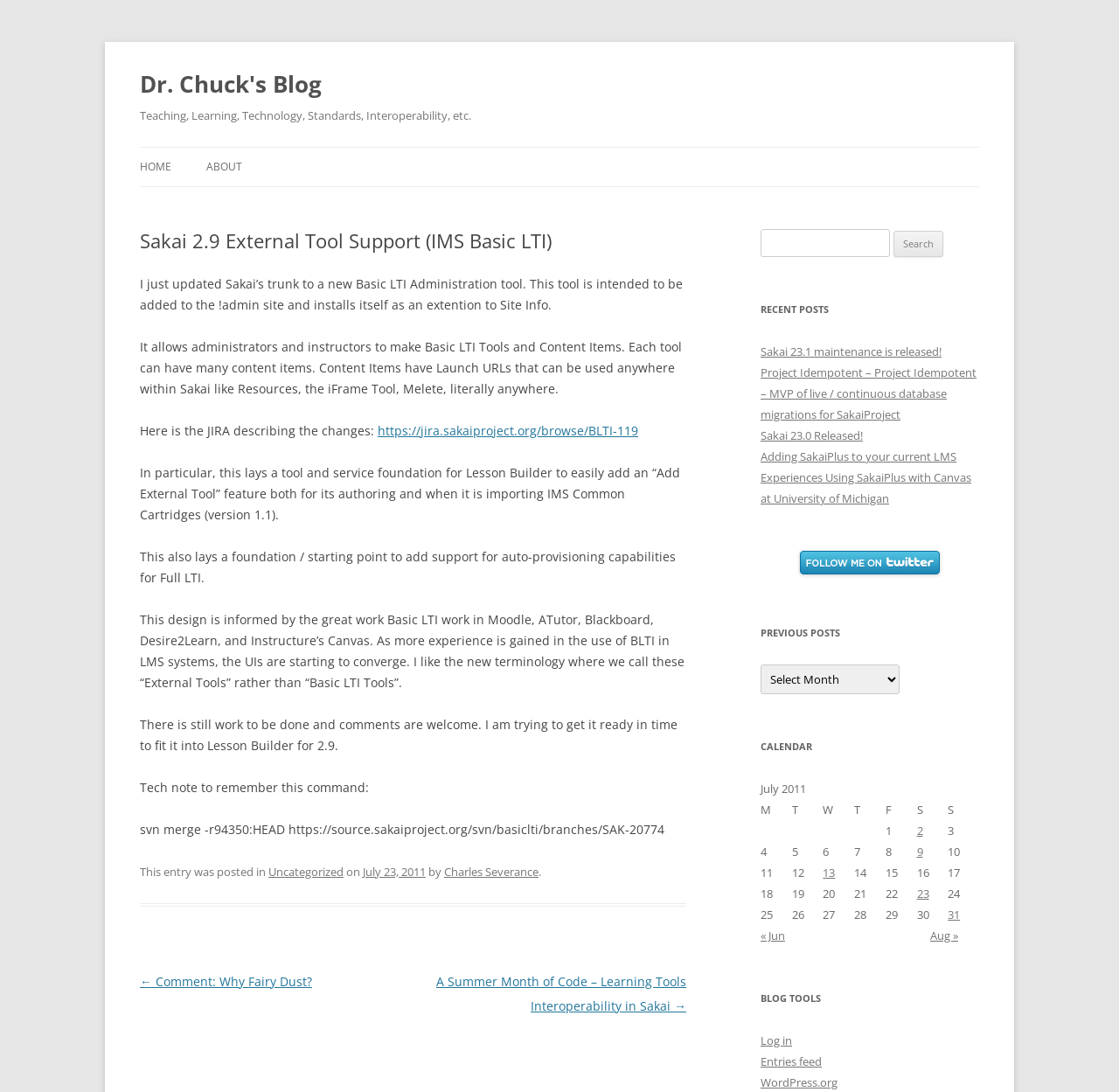Please provide the bounding box coordinates for the element that needs to be clicked to perform the following instruction: "View previous posts". The coordinates should be given as four float numbers between 0 and 1, i.e., [left, top, right, bottom].

[0.68, 0.609, 0.804, 0.636]